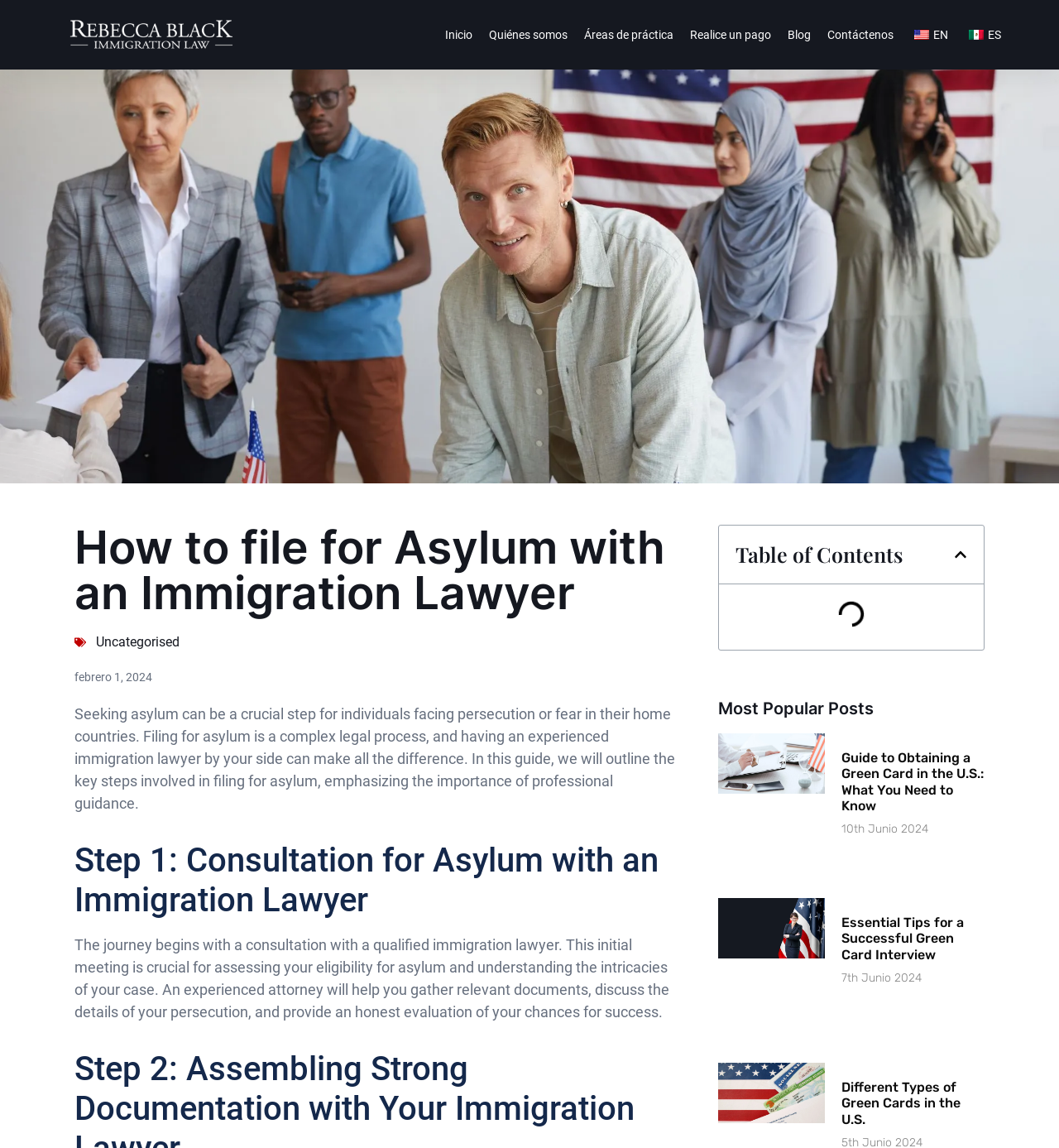What is the language of the webpage?
Look at the screenshot and provide an in-depth answer.

Although the webpage provides options to switch to other languages, such as Spanish, the default language of the webpage is English, as evident from the content and headings.